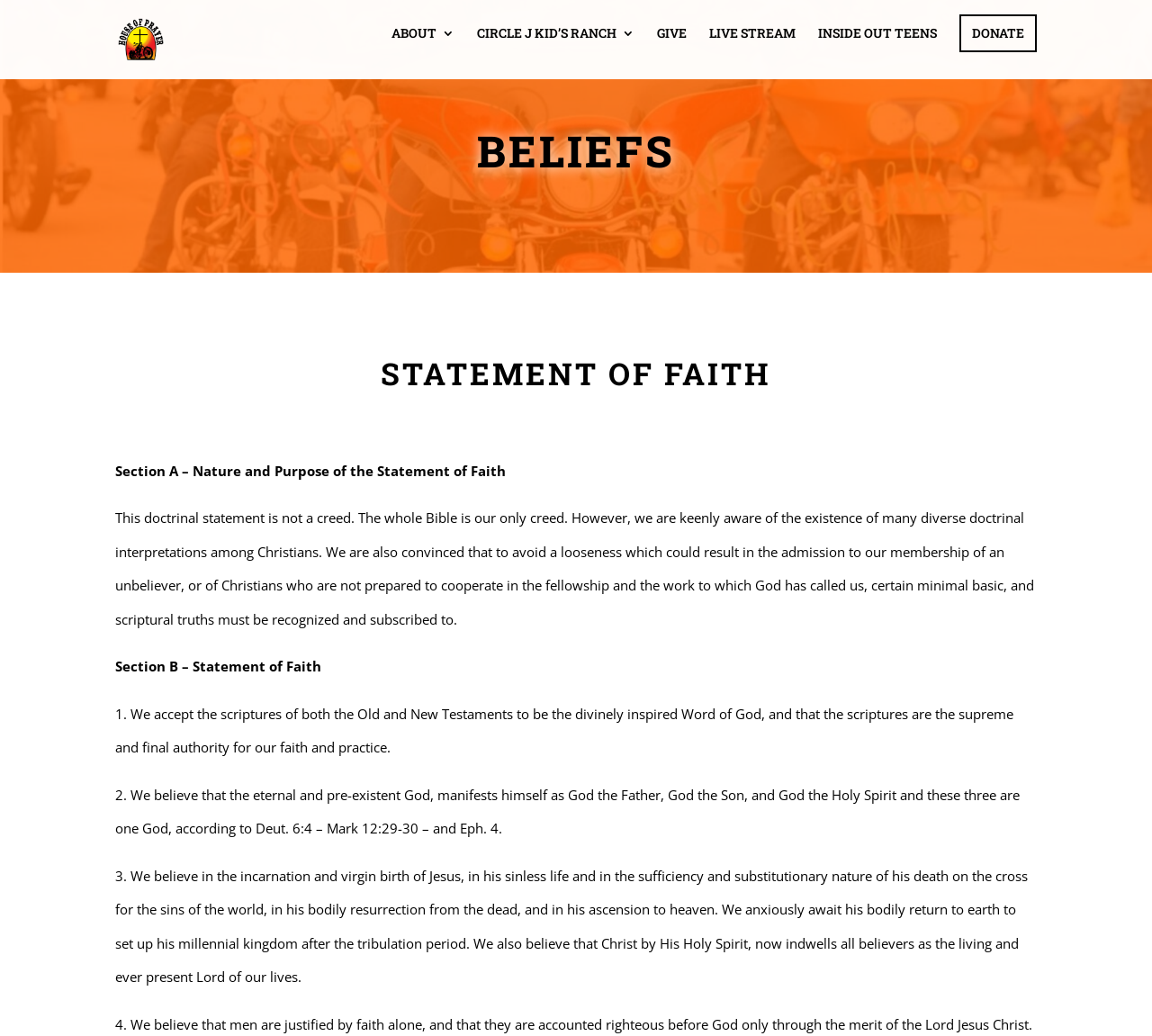Respond to the following question with a brief word or phrase:
How many links are there in the top navigation bar?

6